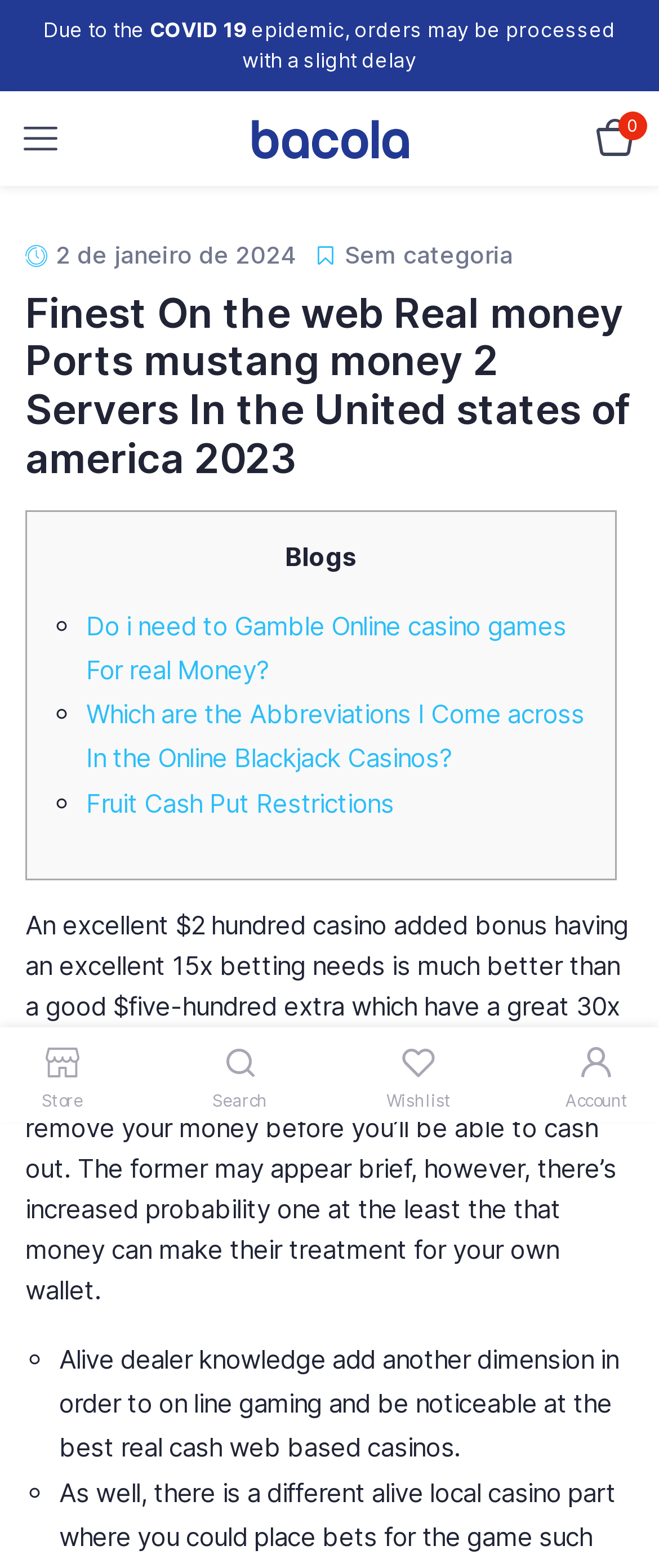Please locate the bounding box coordinates of the element that should be clicked to complete the given instruction: "Search for something".

[0.309, 0.662, 0.421, 0.709]